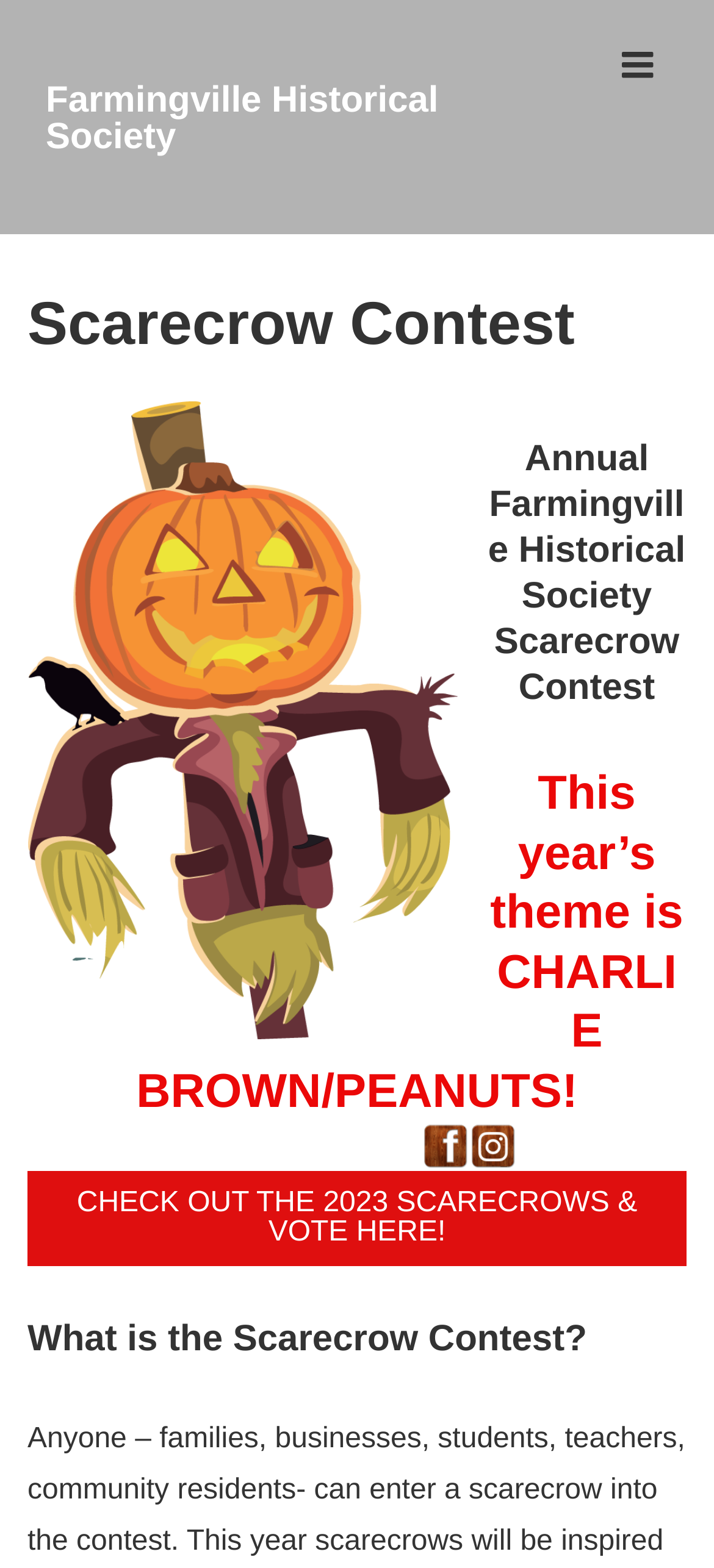Find the bounding box coordinates for the HTML element described as: "Farmingville Historical Society". The coordinates should consist of four float values between 0 and 1, i.e., [left, top, right, bottom].

[0.064, 0.051, 0.614, 0.1]